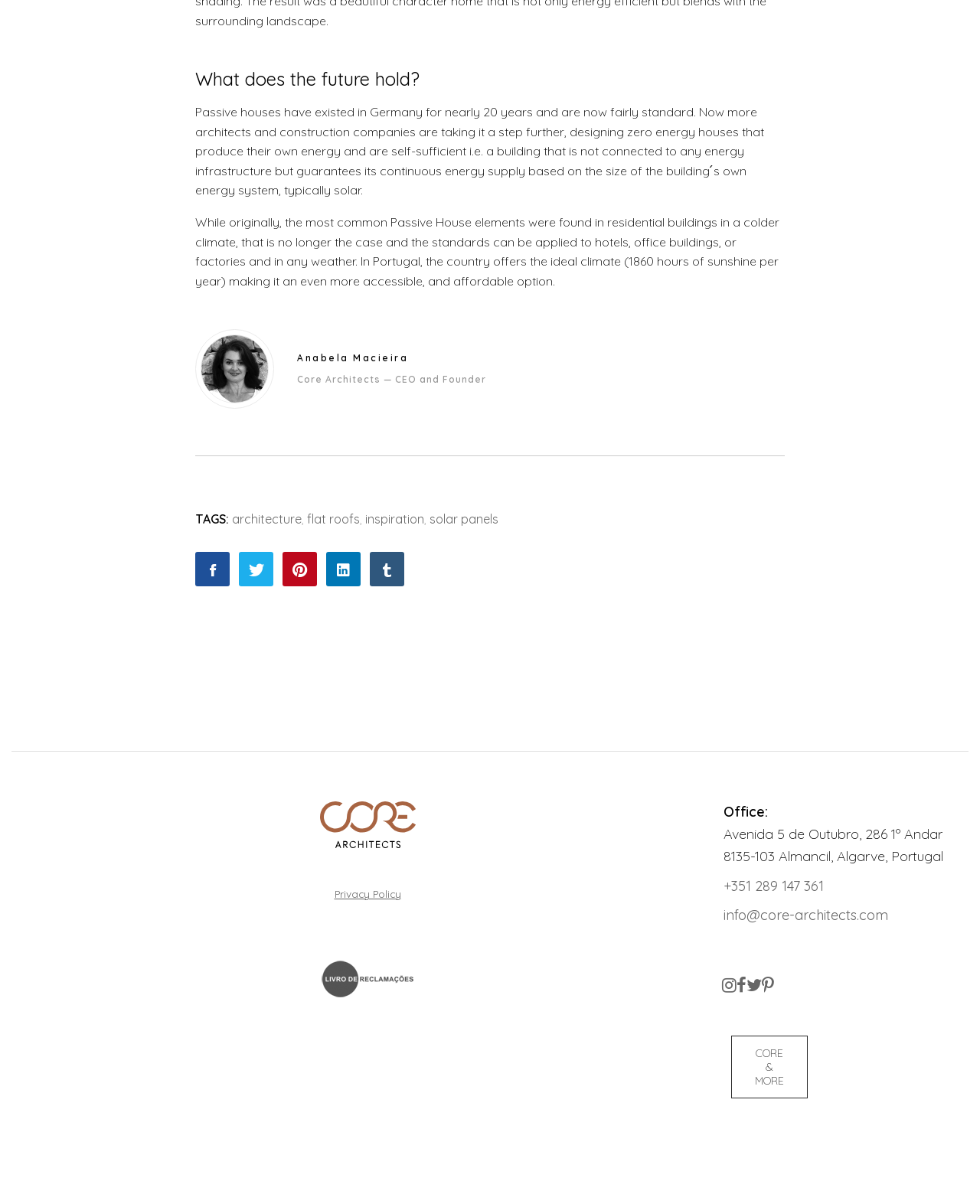Identify the bounding box coordinates of the region that needs to be clicked to carry out this instruction: "Contact CORE Architects via phone". Provide these coordinates as four float numbers ranging from 0 to 1, i.e., [left, top, right, bottom].

[0.738, 0.728, 0.841, 0.743]